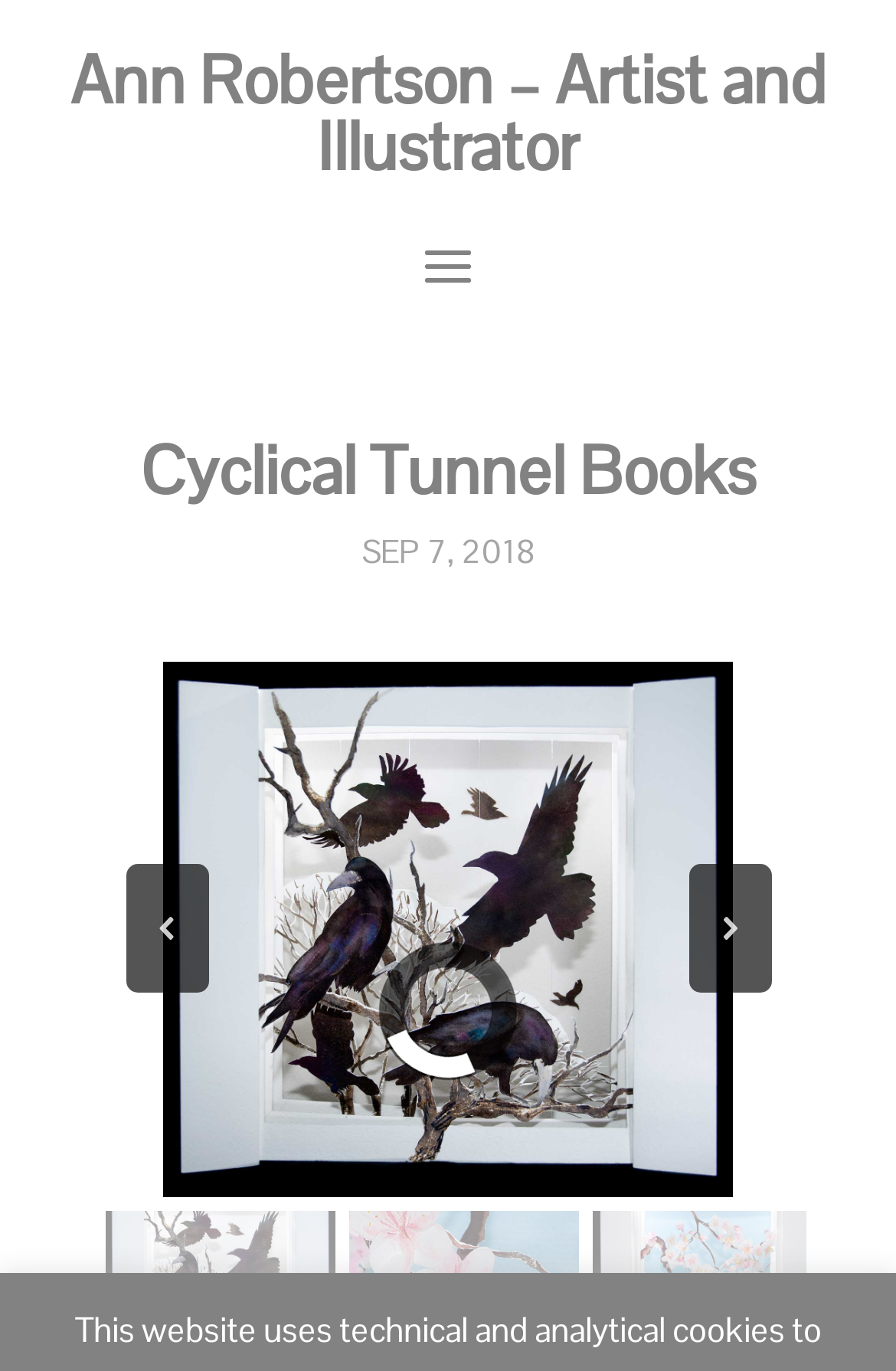Summarize the contents and layout of the webpage in detail.

The webpage is about Cyclical Tunnel Books by Ann Robertson, an artist and illustrator. At the top, there is a heading that reads "Ann Robertson – Artist and Illustrator", followed by another heading "Cyclical Tunnel Books" slightly below it. 

Below these headings, there is a date "SEP 7, 2018" displayed. The main content of the page is a slider region that occupies most of the page, spanning from the top-left to the bottom-right. Within the slider, there is a large image of "Rooks Tunnel Book" that takes up most of the space. 

To the right of the image, there are navigation buttons, including "previous arrow" and "next arrow" buttons, which are positioned vertically. Below the image, there are three buttons with images of different tunnel books, namely "Rooks Tunnel Book", "Blossom", and "Blossom Tunnel Book", arranged horizontally. Each button has a corresponding image of the tunnel book. 

At the very bottom of the page, there is another "next arrow" image, which seems to be a duplicate of the one above. Overall, the page is focused on showcasing Ann Robertson's tunnel book artworks, with a slider feature to navigate through different pieces.